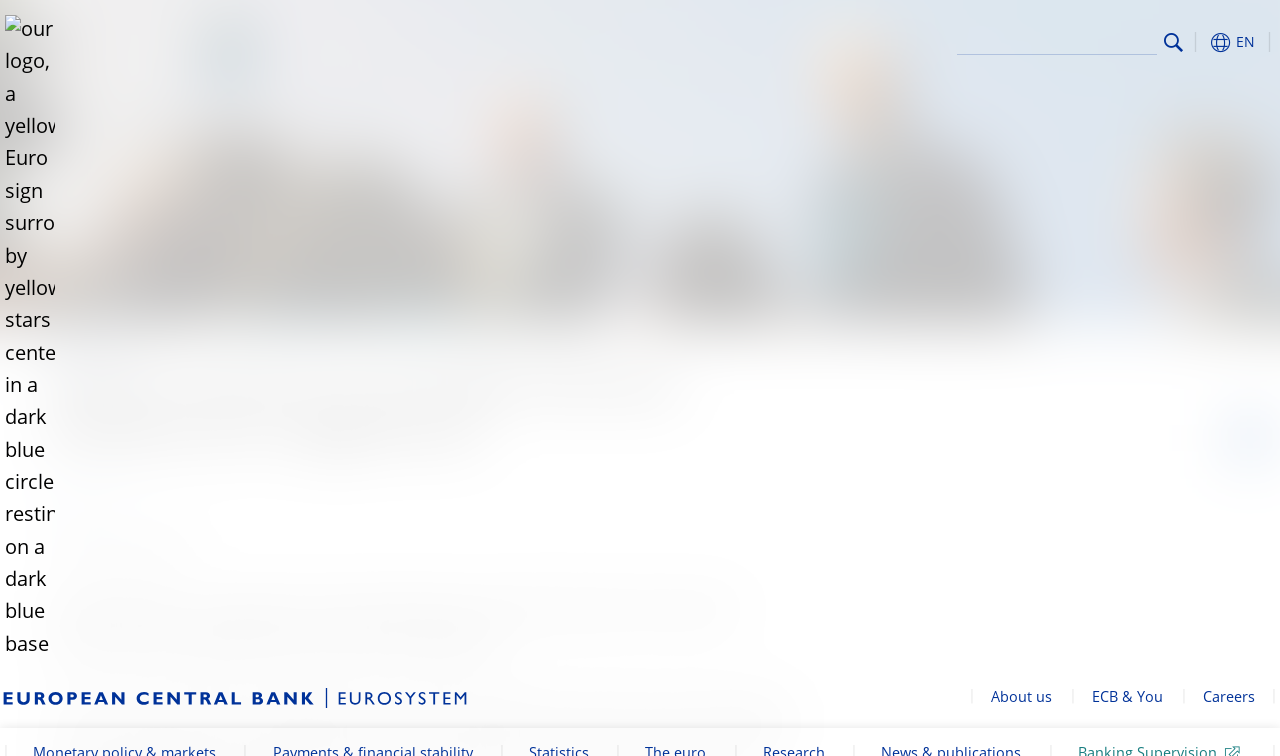Identify the bounding box for the UI element described as: "parent_node: Search alt="Search" aria-label="Search" name="search"". Ensure the coordinates are four float numbers between 0 and 1, formatted as [left, top, right, bottom].

[0.748, 0.033, 0.904, 0.073]